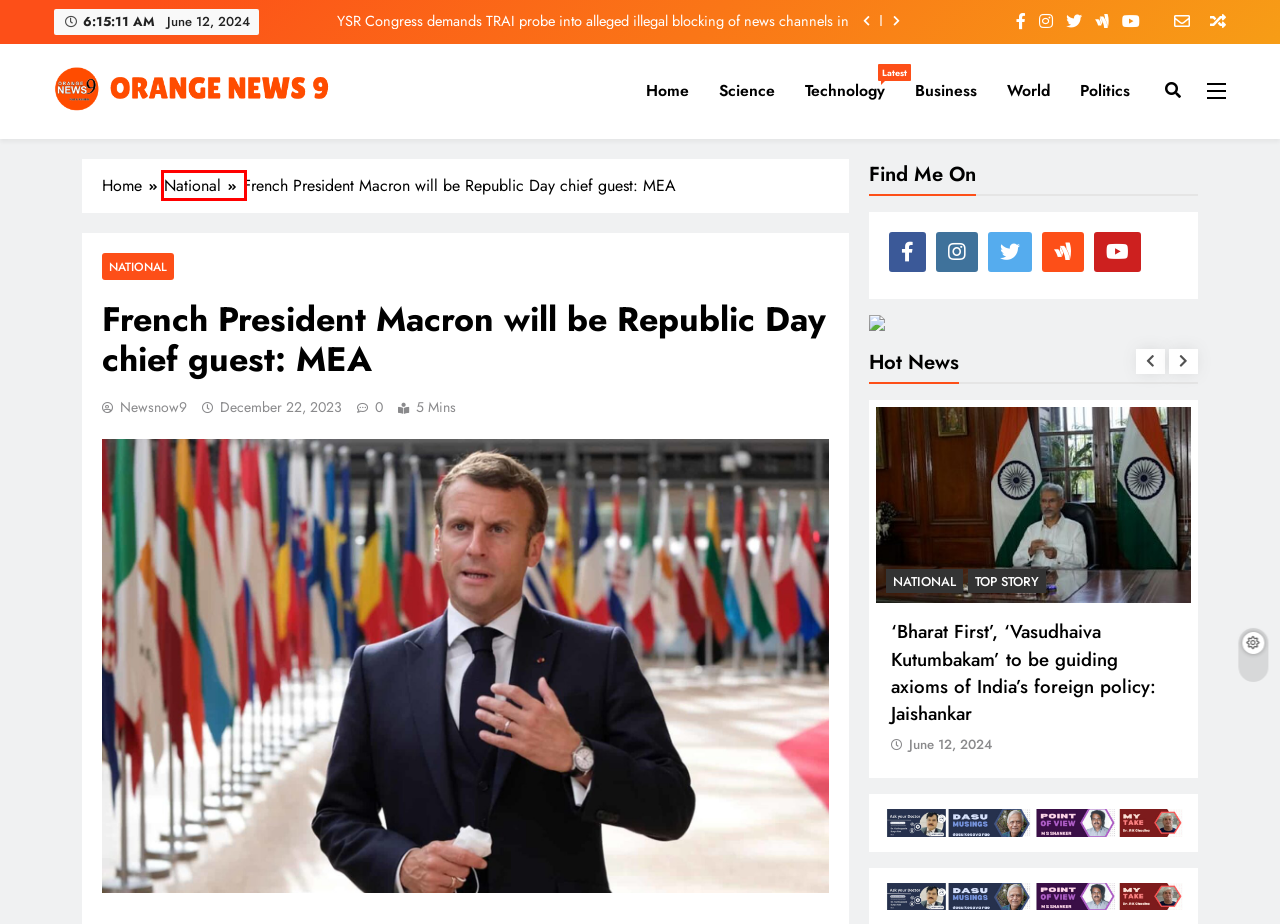Analyze the given webpage screenshot and identify the UI element within the red bounding box. Select the webpage description that best matches what you expect the new webpage to look like after clicking the element. Here are the candidates:
A. Science – OrangeNews9
B. OrangeNews9 – Frank | Fearless | Forthright
C. newsnow9 – OrangeNews9
D. Odisha gets tribal CM in Mohan Majhi – OrangeNews9
E. Politics – OrangeNews9
F. National – OrangeNews9
G. Top Story – OrangeNews9
H. Business – OrangeNews9

F